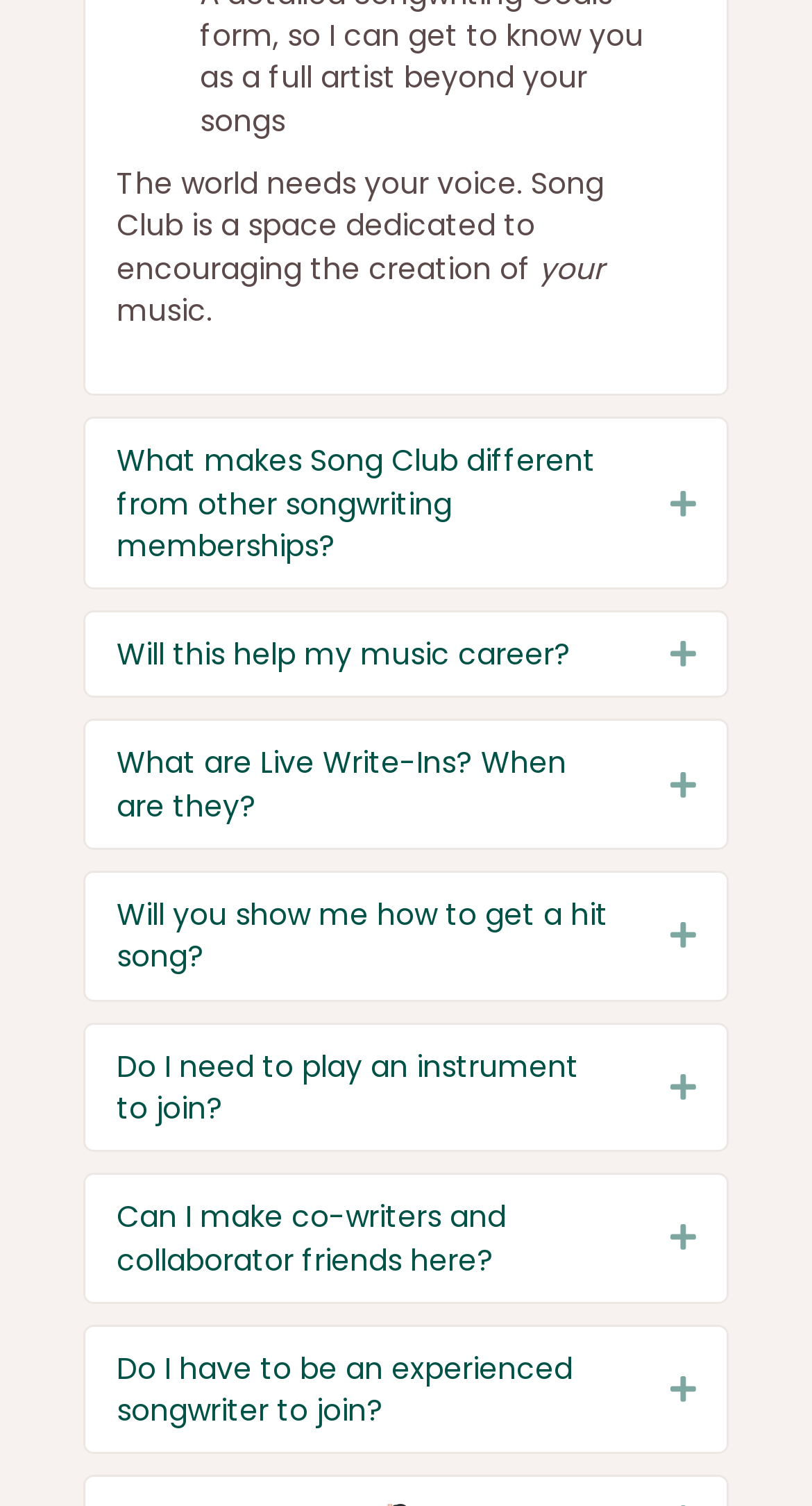Please identify the bounding box coordinates of the element that needs to be clicked to perform the following instruction: "View 'Will you show me how to get a hit song?'".

[0.144, 0.593, 0.749, 0.65]